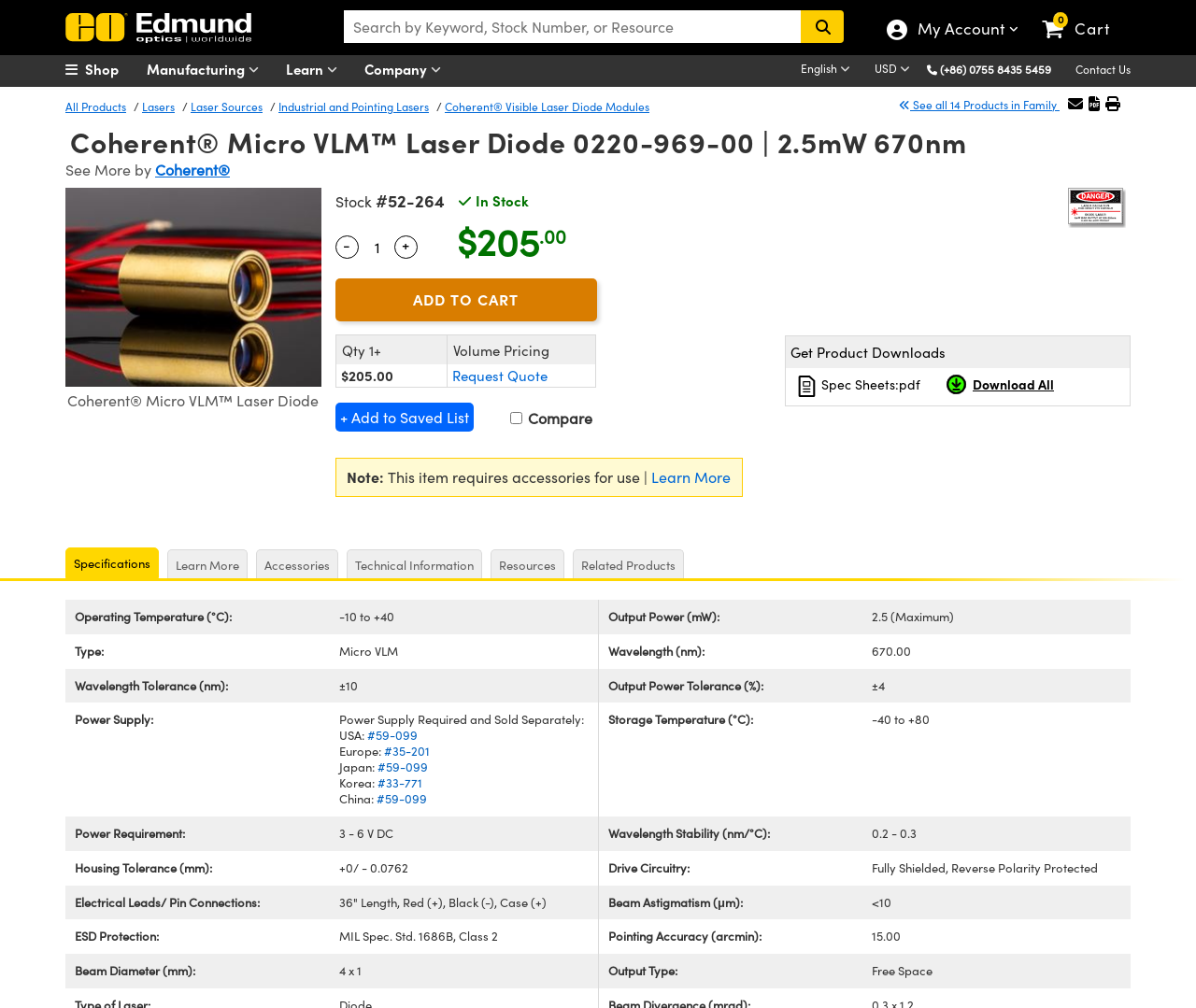What is the maximum output power of the laser diode?
Please provide a single word or phrase as your answer based on the image.

2.5 mW